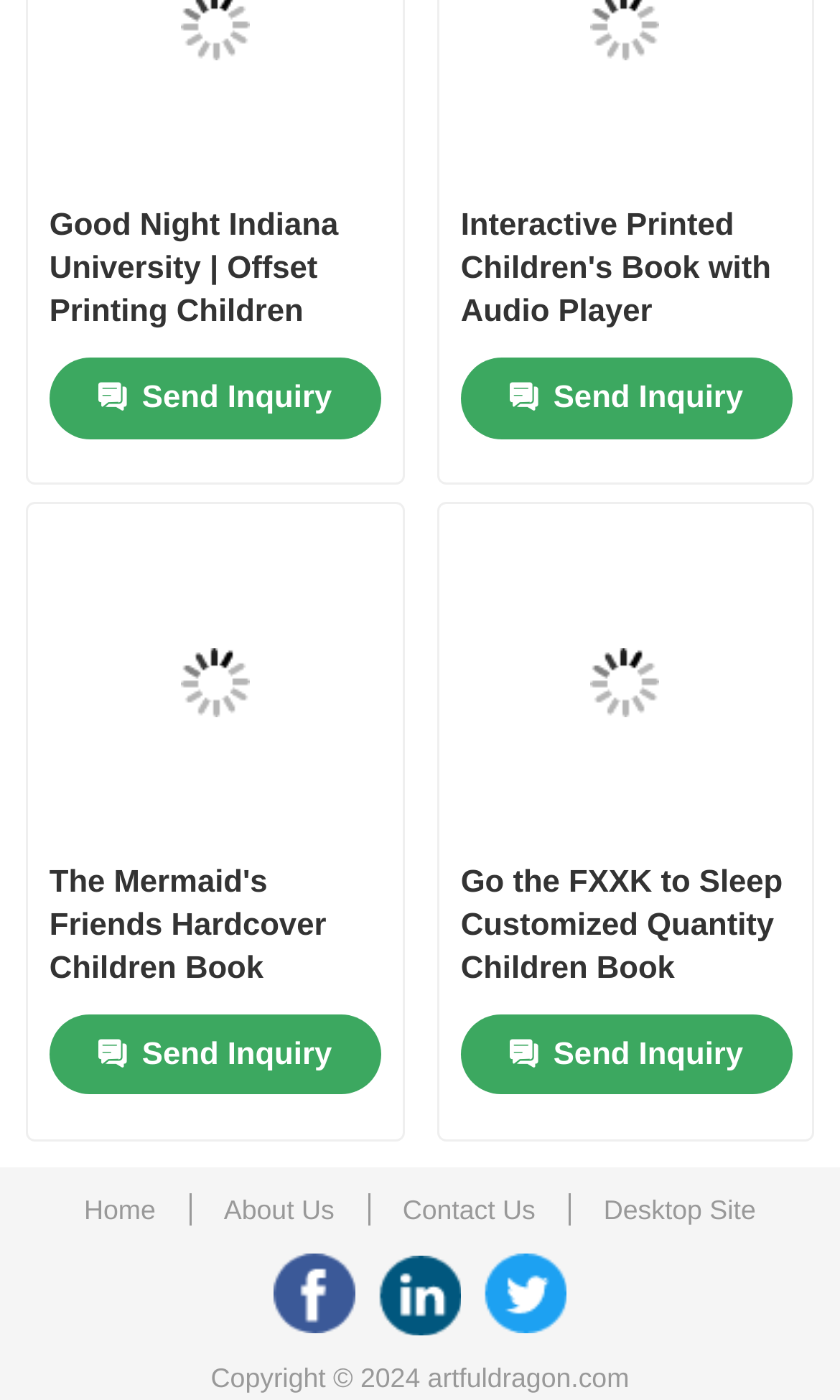Please specify the bounding box coordinates of the area that should be clicked to accomplish the following instruction: "Send an inquiry for the 'Interactive Printed Children's Book'". The coordinates should consist of four float numbers between 0 and 1, i.e., [left, top, right, bottom].

[0.548, 0.256, 0.943, 0.313]